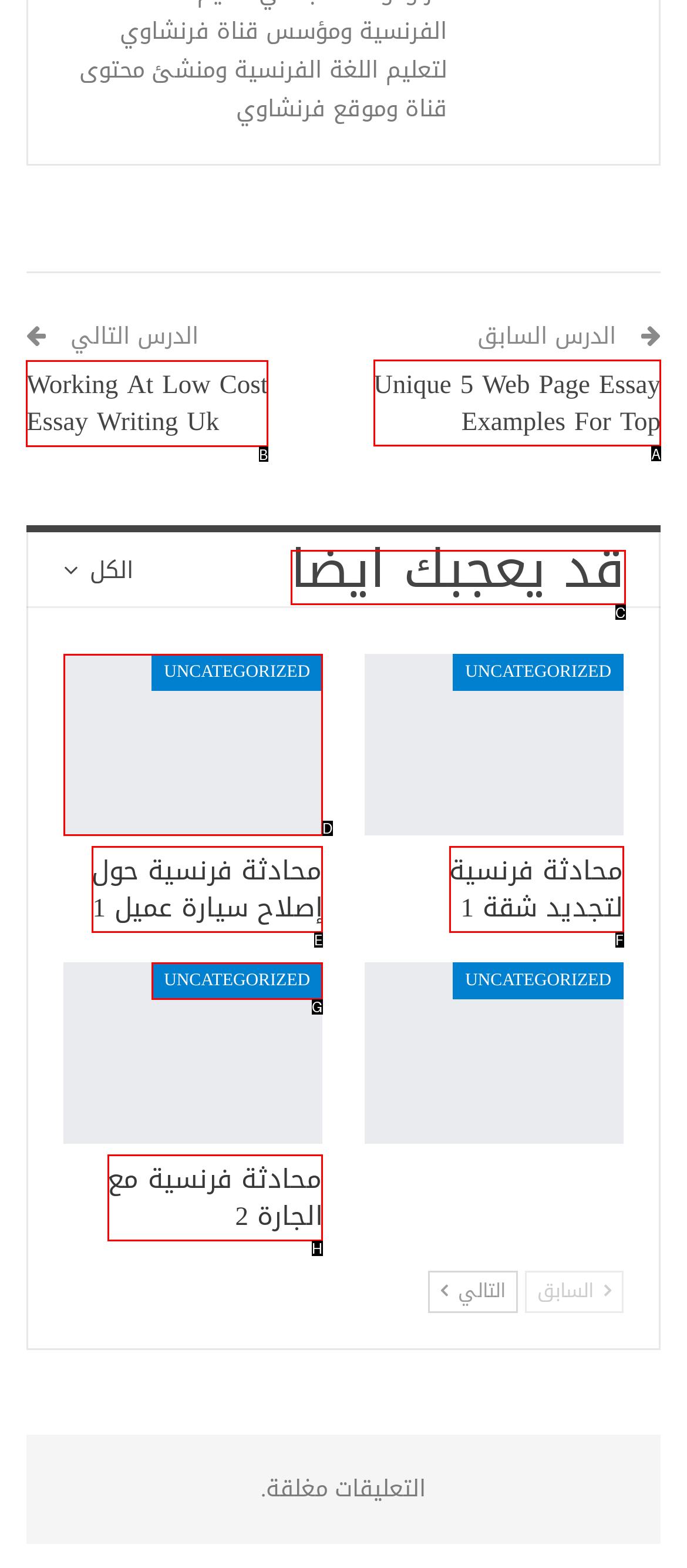Which UI element should be clicked to perform the following task: View 'How Always Be The Hostess Of An (Almost) Stress Free Dinner Party' post? Answer with the corresponding letter from the choices.

None